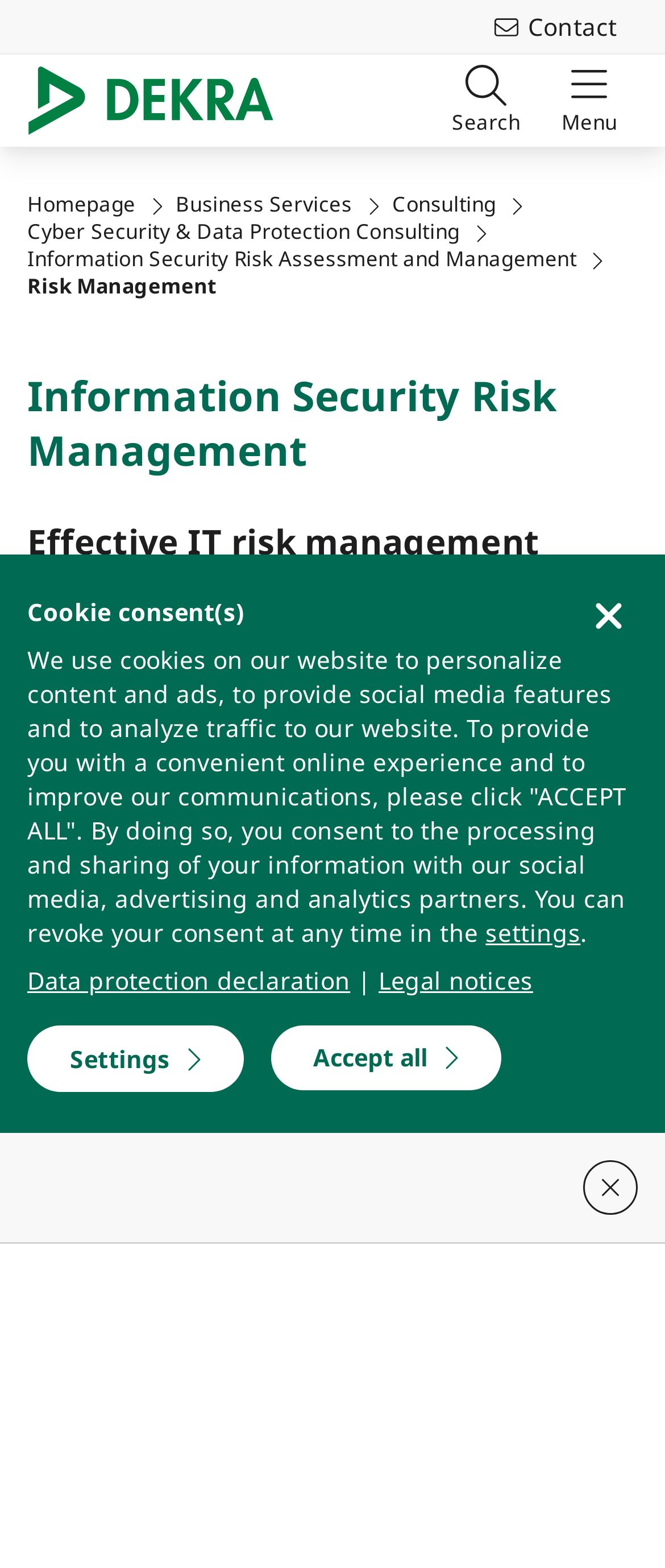How many links are there in the top navigation menu?
Answer briefly with a single word or phrase based on the image.

5